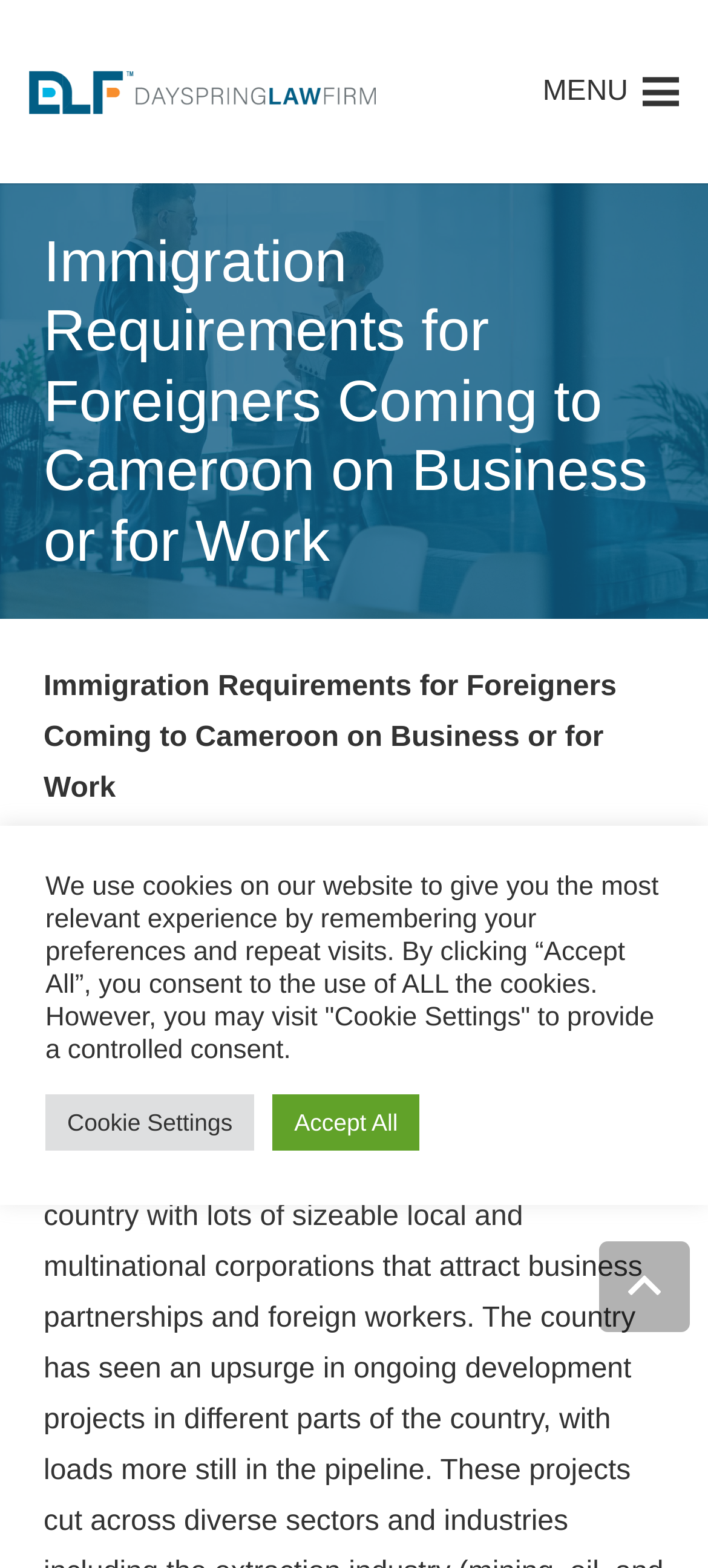Find the bounding box of the UI element described as: "Menu". The bounding box coordinates should be given as four float values between 0 and 1, i.e., [left, top, right, bottom].

[0.734, 0.03, 0.992, 0.087]